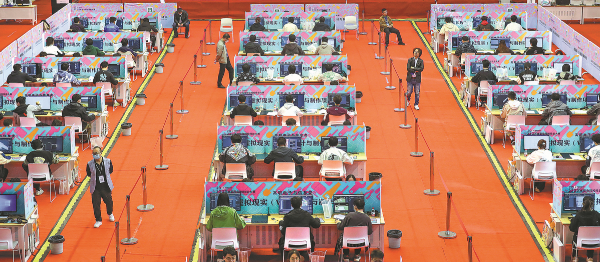Illustrate the image with a detailed caption.

The image captures a bustling scene from a vocational skills competition held in Huaian, Jiangsu province, China. Rows of contestants are seen focused at their workstations, showcasing their technical skills in front of computer screens. The vibrant setting features a bright red carpet and colorful partition walls adorned with dynamic patterns, enhancing the event's energetic atmosphere. Participants are engaged in tasks that involve building virtual reality algorithms and VR motion interaction, emphasizing the blend of technology and education as part of China's push towards advanced industrial skills development. This event not only tests practical abilities but also represents a significant step in vocational training, echoing the recent guidelines released by the Chinese government promoting integration between industry and education.